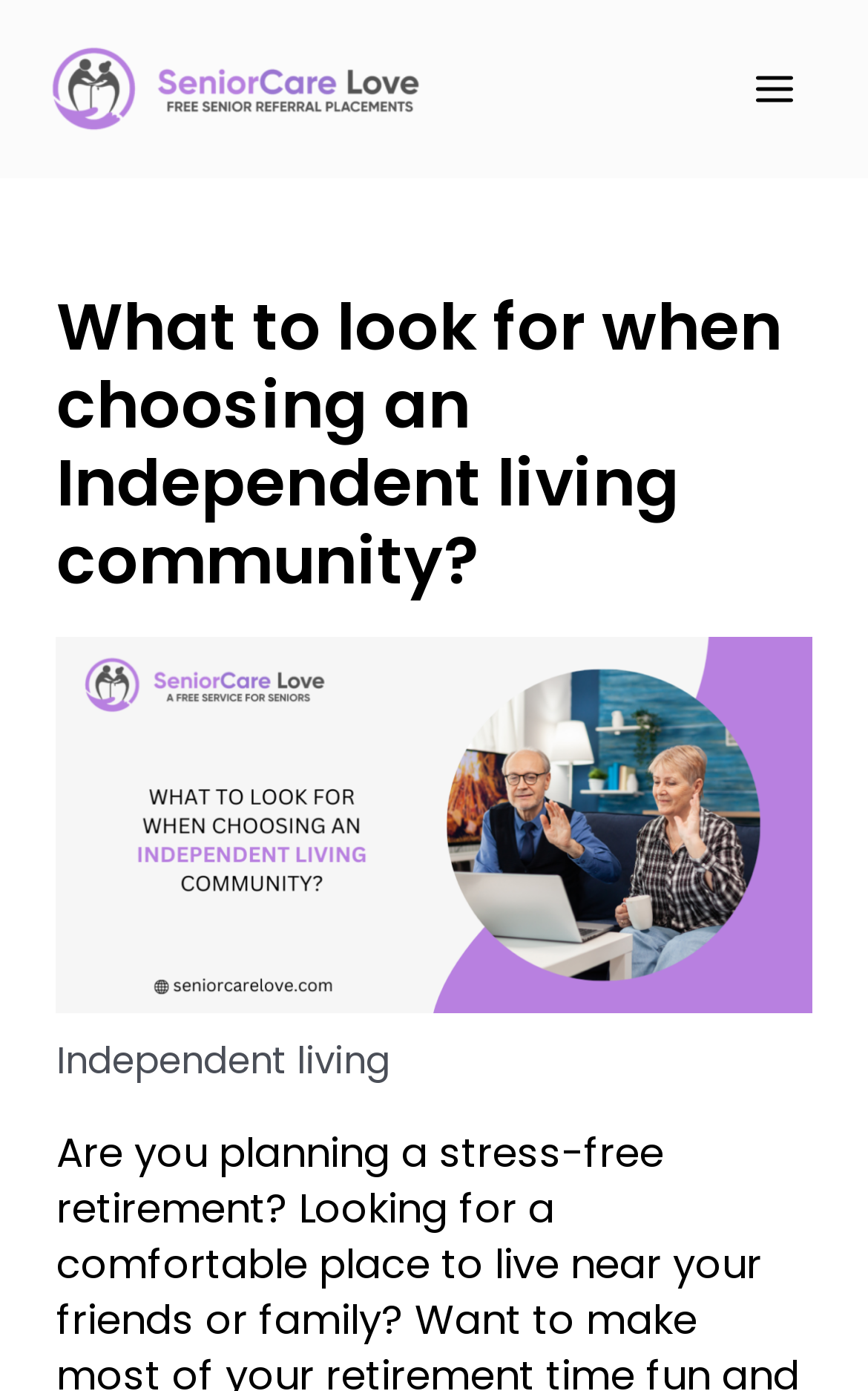What is the content of the figure on the webpage?
Provide an in-depth and detailed explanation in response to the question.

The figure on the webpage contains an image related to independent living, and it has a caption below it. The image is located below the heading 'What to look for when choosing an Independent living community?'.